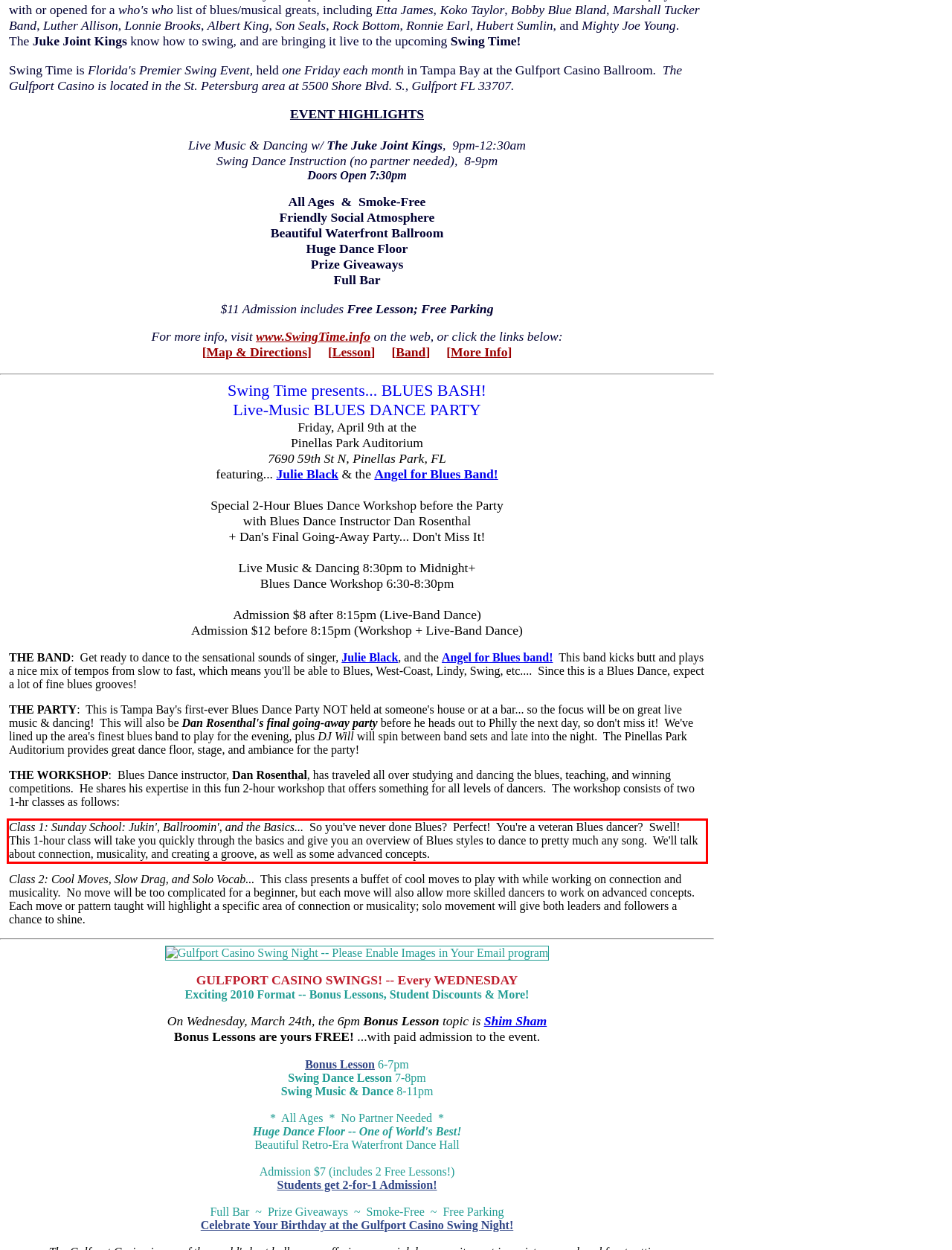Given a screenshot of a webpage containing a red rectangle bounding box, extract and provide the text content found within the red bounding box.

Class 1: Sunday School: Jukin', Ballroomin', and the Basics... So you've never done Blues? Perfect! You're a veteran Blues dancer? Swell! This 1-hour class will take you quickly through the basics and give you an overview of Blues styles to dance to pretty much any song. We'll talk about connection, musicality, and creating a groove, as well as some advanced concepts.